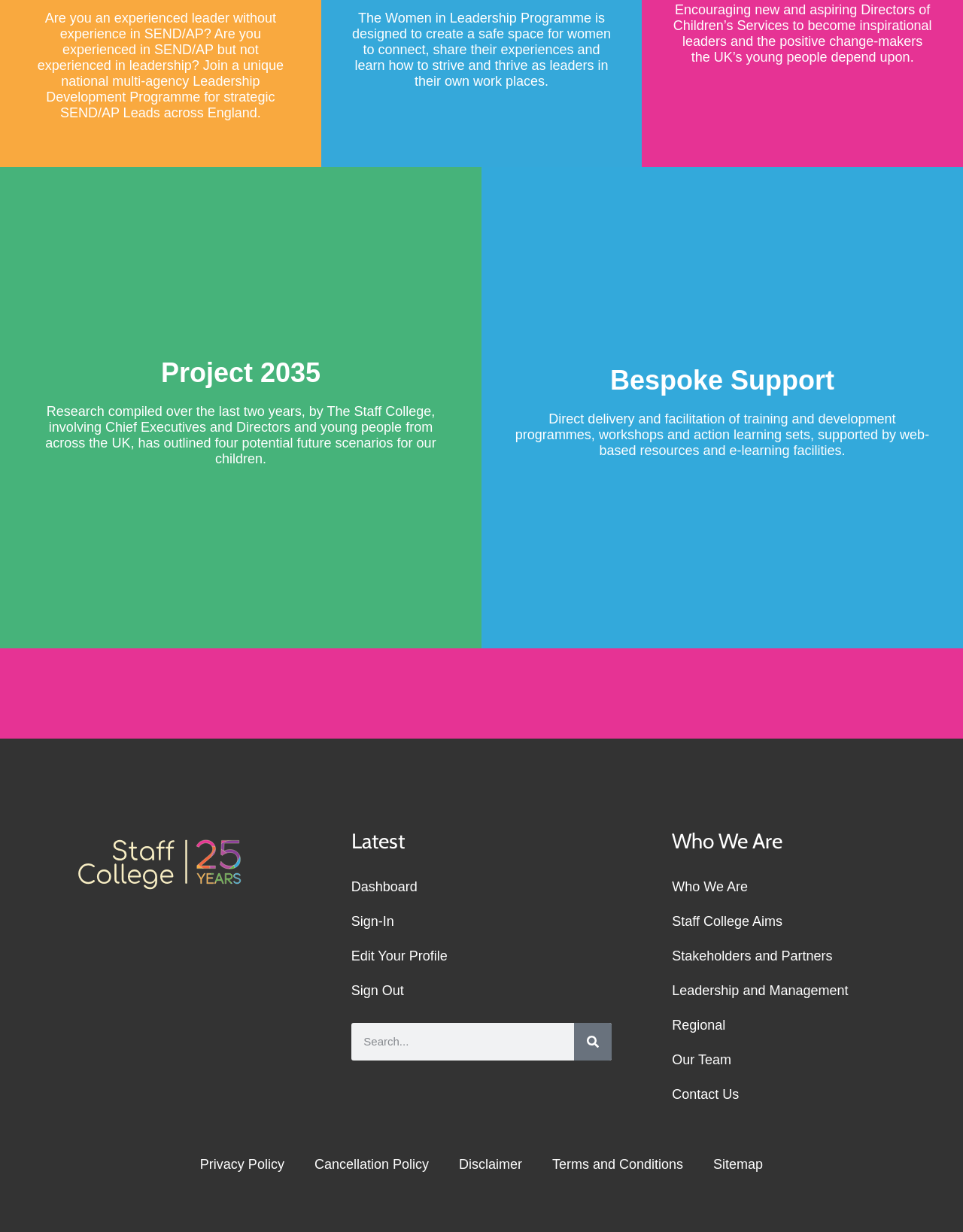Determine the bounding box coordinates of the region that needs to be clicked to achieve the task: "Search for something".

[0.365, 0.83, 0.635, 0.861]